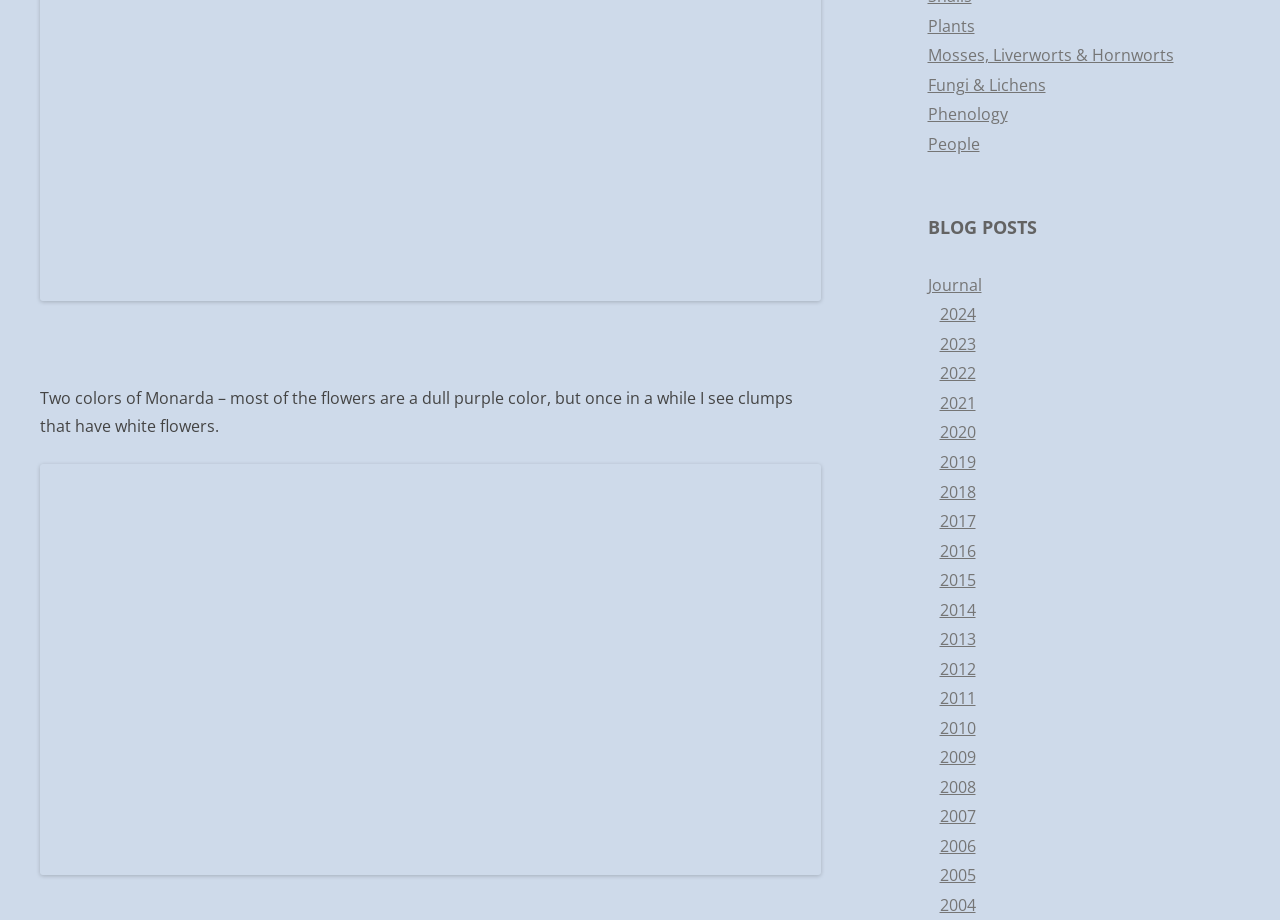What is the content of the image?
Please answer using one word or phrase, based on the screenshot.

Monarda flowers